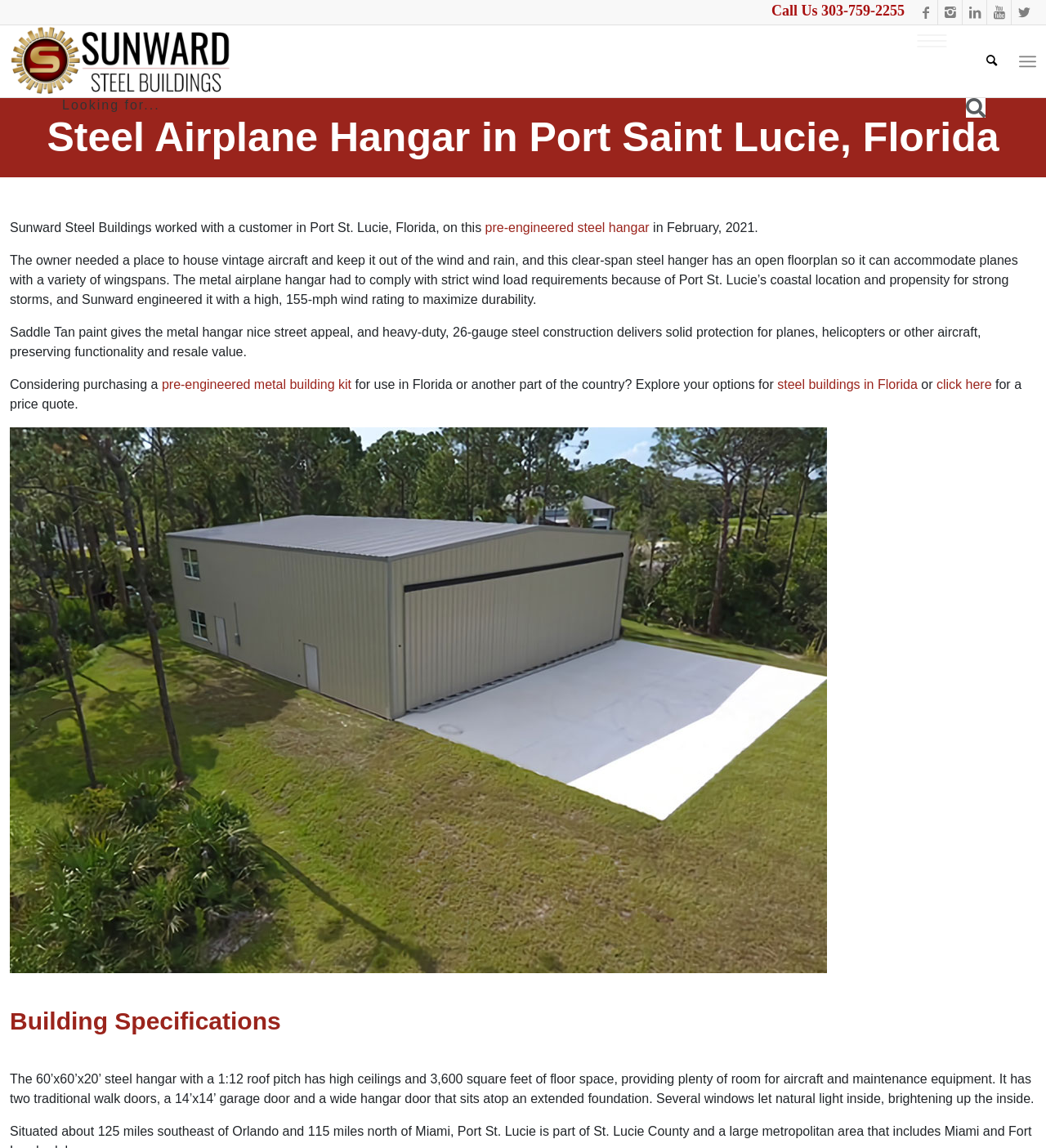Locate the UI element described as follows: "steel buildings in Florida". Return the bounding box coordinates as four float numbers between 0 and 1 in the order [left, top, right, bottom].

[0.743, 0.329, 0.877, 0.341]